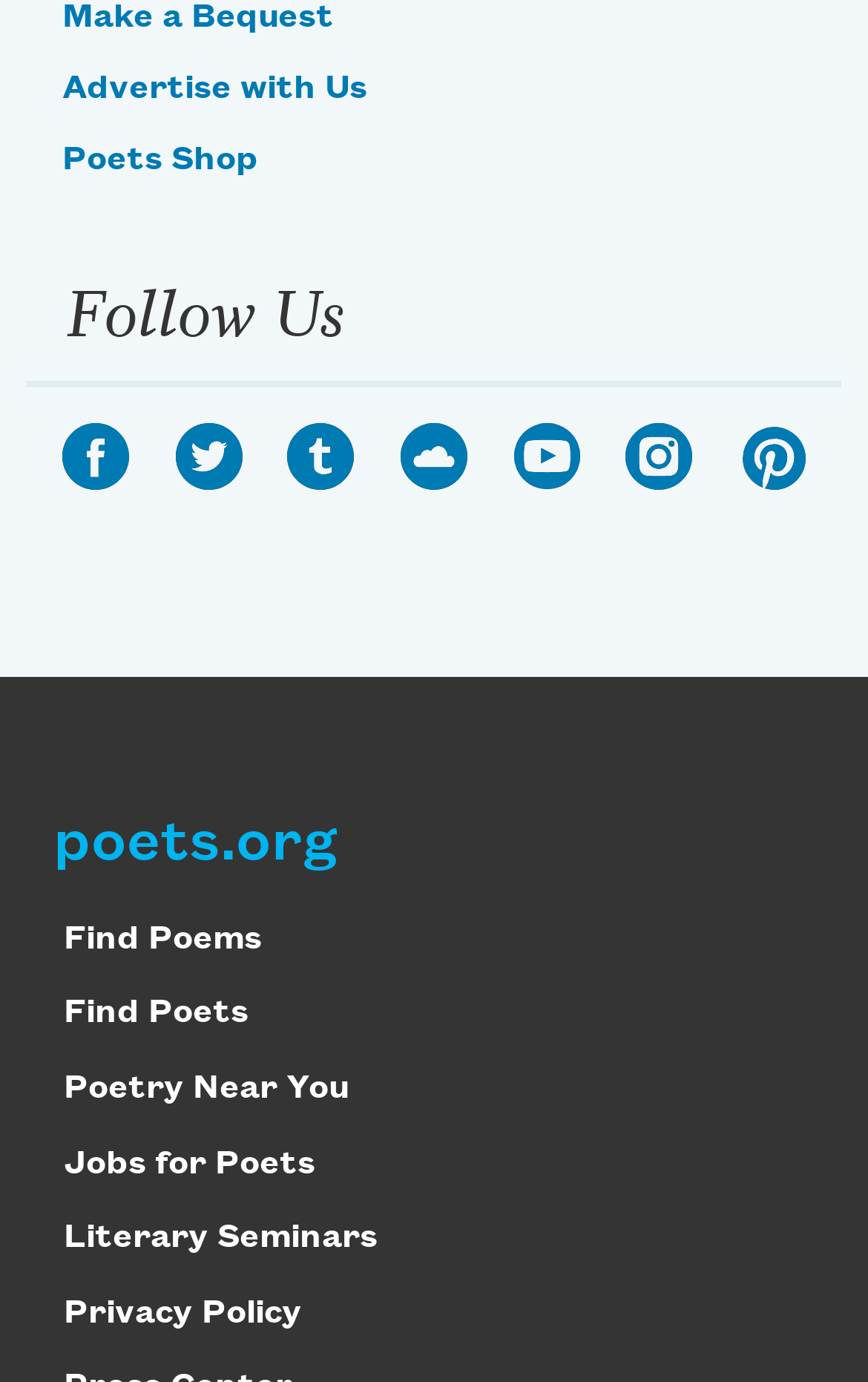Find the bounding box coordinates of the element to click in order to complete the given instruction: "Visit Poets Shop."

[0.072, 0.103, 0.297, 0.129]